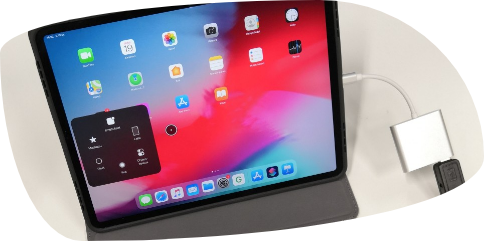Give a thorough explanation of the elements present in the image.

The image showcases an iPad with the Quha Zono hands-free head mouse connected via an adapter. The screen displays various app icons and an interactive control panel in the foreground, indicating accessibility features like volume control. This setup highlights the compatibility of the Quha Zono with iPads and iPhones running iPadOS and iOS, enabling users to operate the device conveniently. The connected USB-C adapter is also visible, emphasizing the ease of plug-and-play functionality, perfect for users requiring assistive technology. This visual representation underscores the seamless integration of the Quha Zono with widely used Apple devices, catering to a diverse range of user needs.